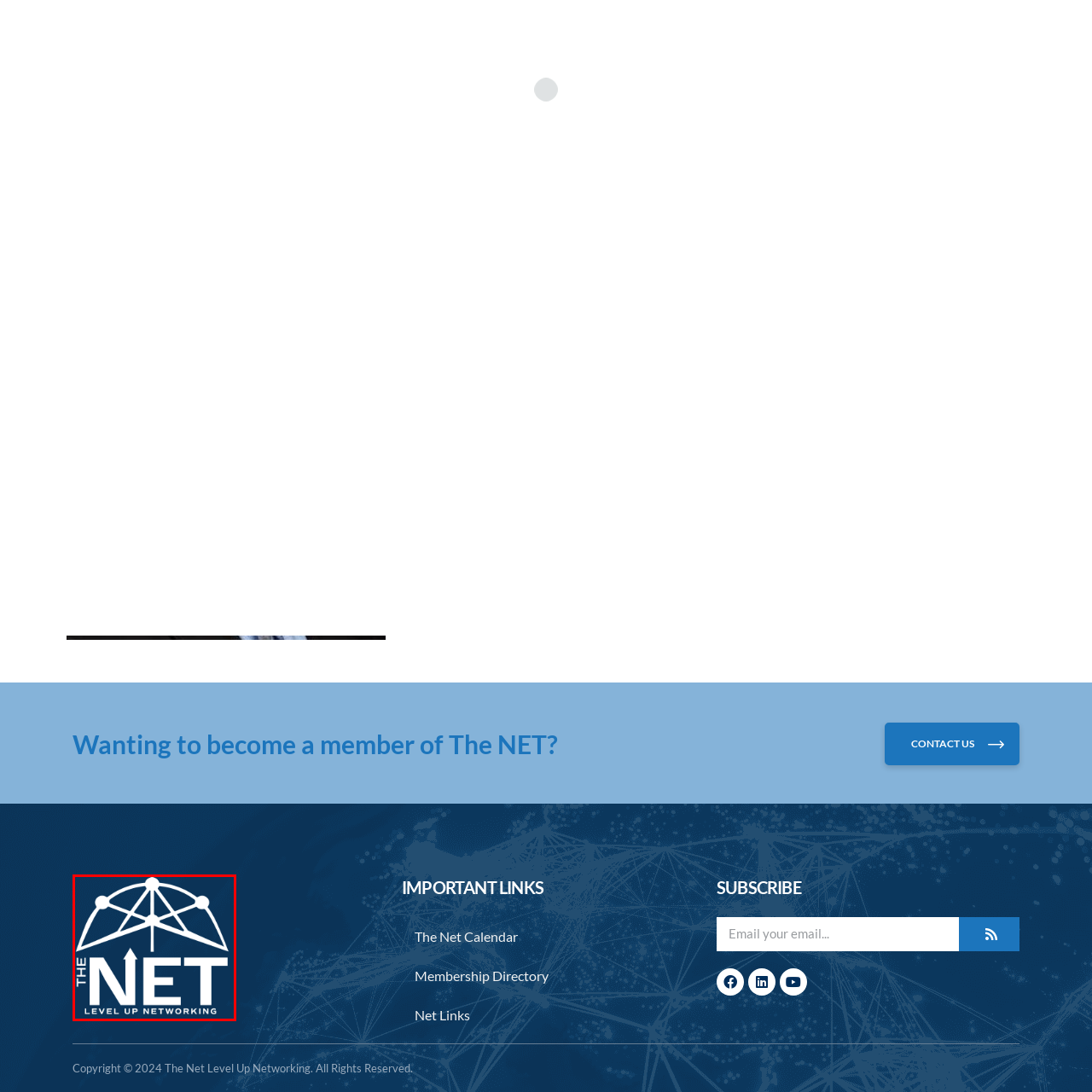Generate a detailed caption for the picture that is marked by the red rectangle.

The image features the logo of "The NET," which stands for "Level Up Networking." The design is striking, with a bold white graphic that includes interconnected nodes forming a network-like structure, symbolizing connectivity and collaboration. The words "THE NET" are prominently displayed in large, uppercase letters beneath the graphic, conveying a sense of community and purpose. The tagline "LEVEL UP NETWORKING" is positioned below in smaller font, emphasizing the organization's mission to enhance networking opportunities. The logo is set against a deep blue background, creating a strong visual contrast that enhances its visibility and impact. This branding reflects the organization's commitment to fostering connections and growth among its members.